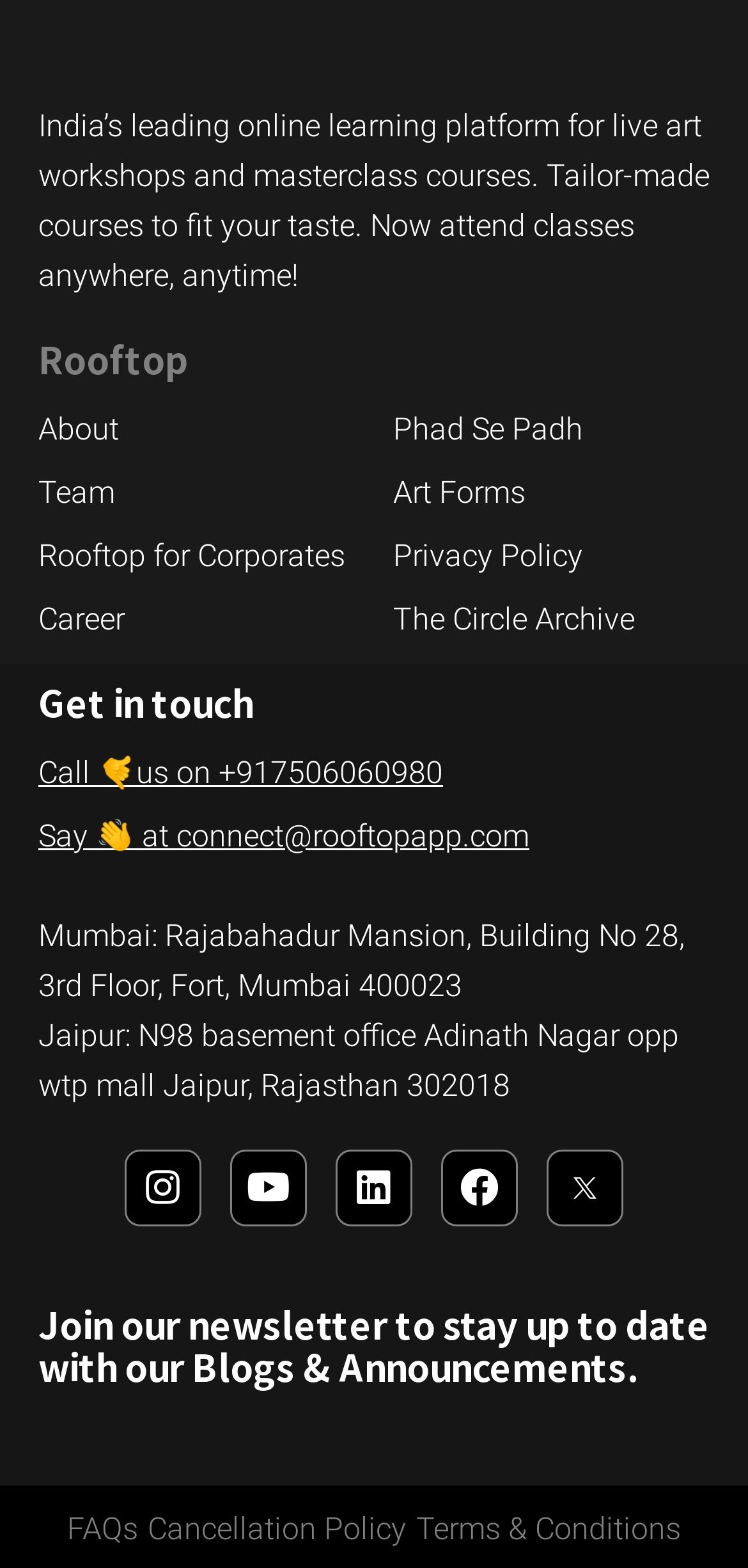How many social media platforms does Rooftop have?
Provide a detailed answer to the question, using the image to inform your response.

Rooftop has four social media platforms, namely Instagram, Youtube, Linkedin, and Facebook, as indicated by the link elements with the corresponding icons and text in the bottom section of the webpage.